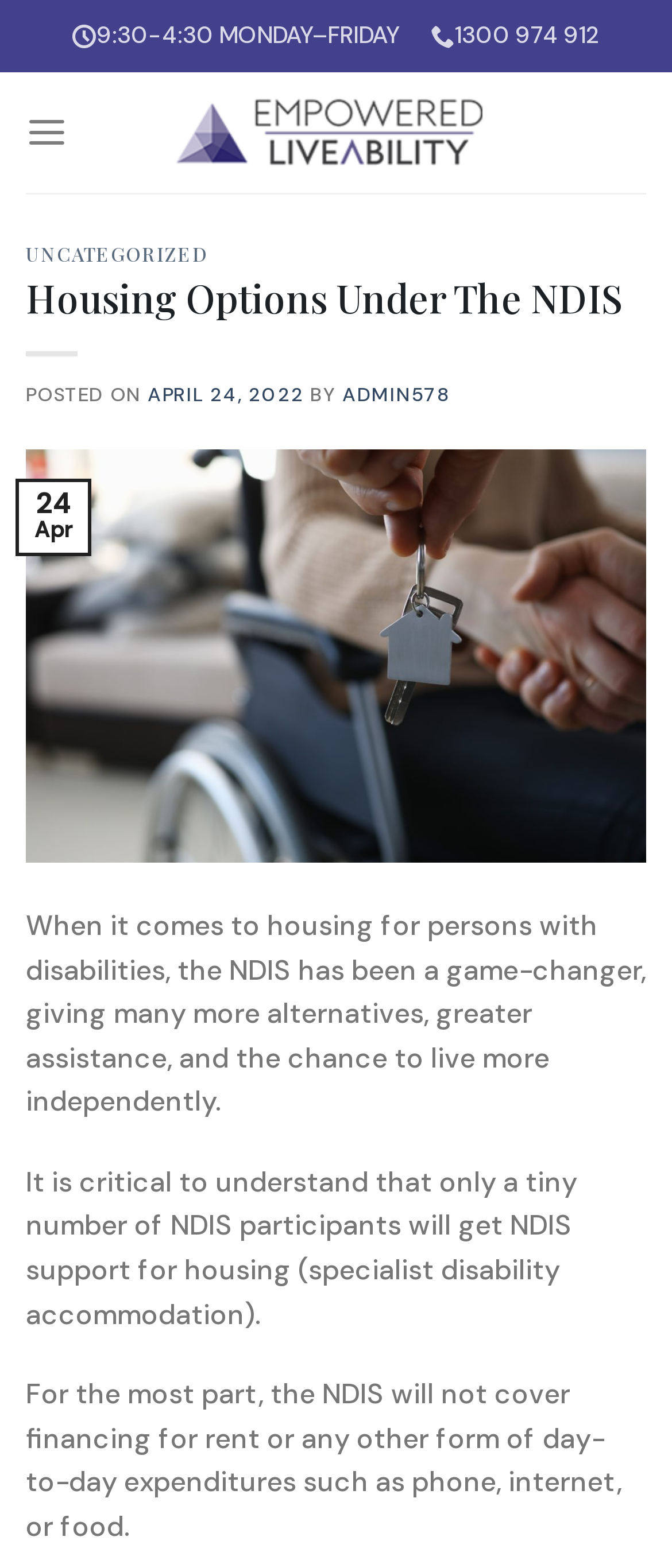Provide the bounding box coordinates for the area that should be clicked to complete the instruction: "Open the menu".

[0.038, 0.058, 0.101, 0.112]